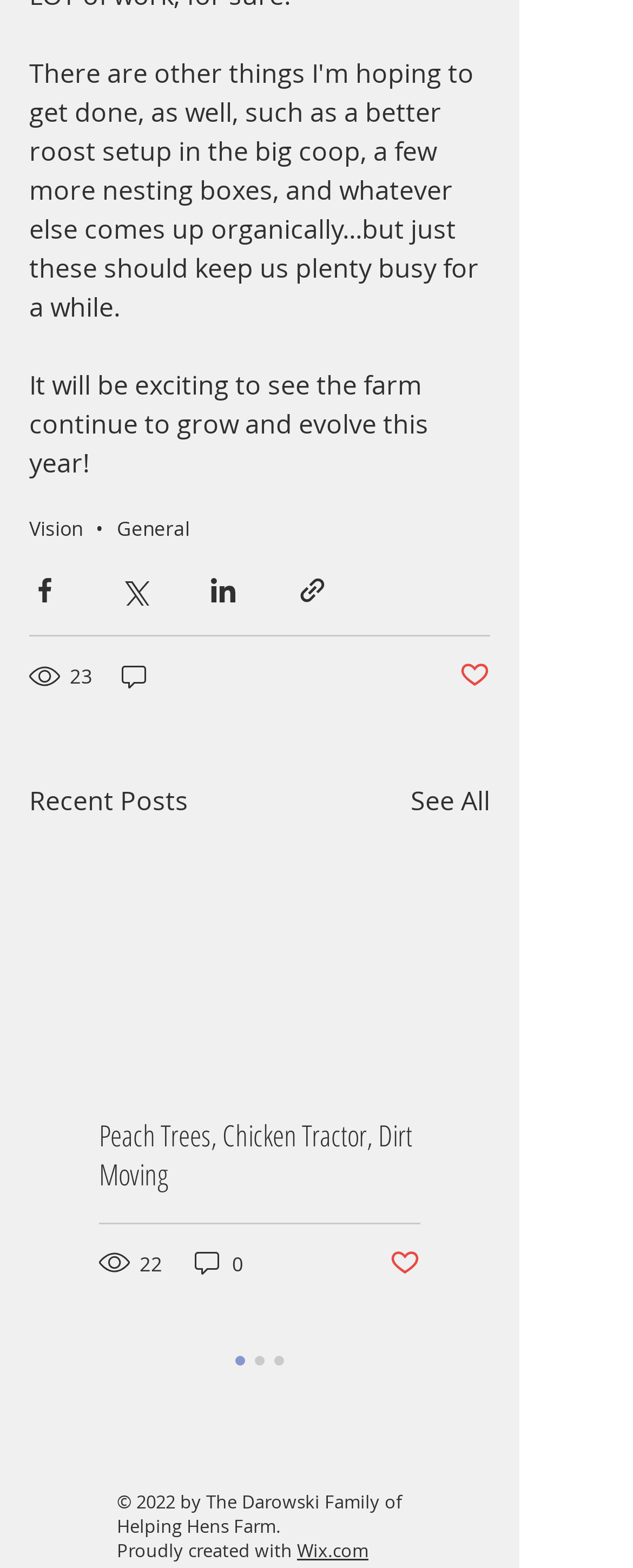Use the details in the image to answer the question thoroughly: 
What is the name of the family that owns the farm?

The footer section of the webpage mentions '© 2022 by The Darowski Family of Helping Hens Farm', indicating that the farm is owned by the Darowski Family.